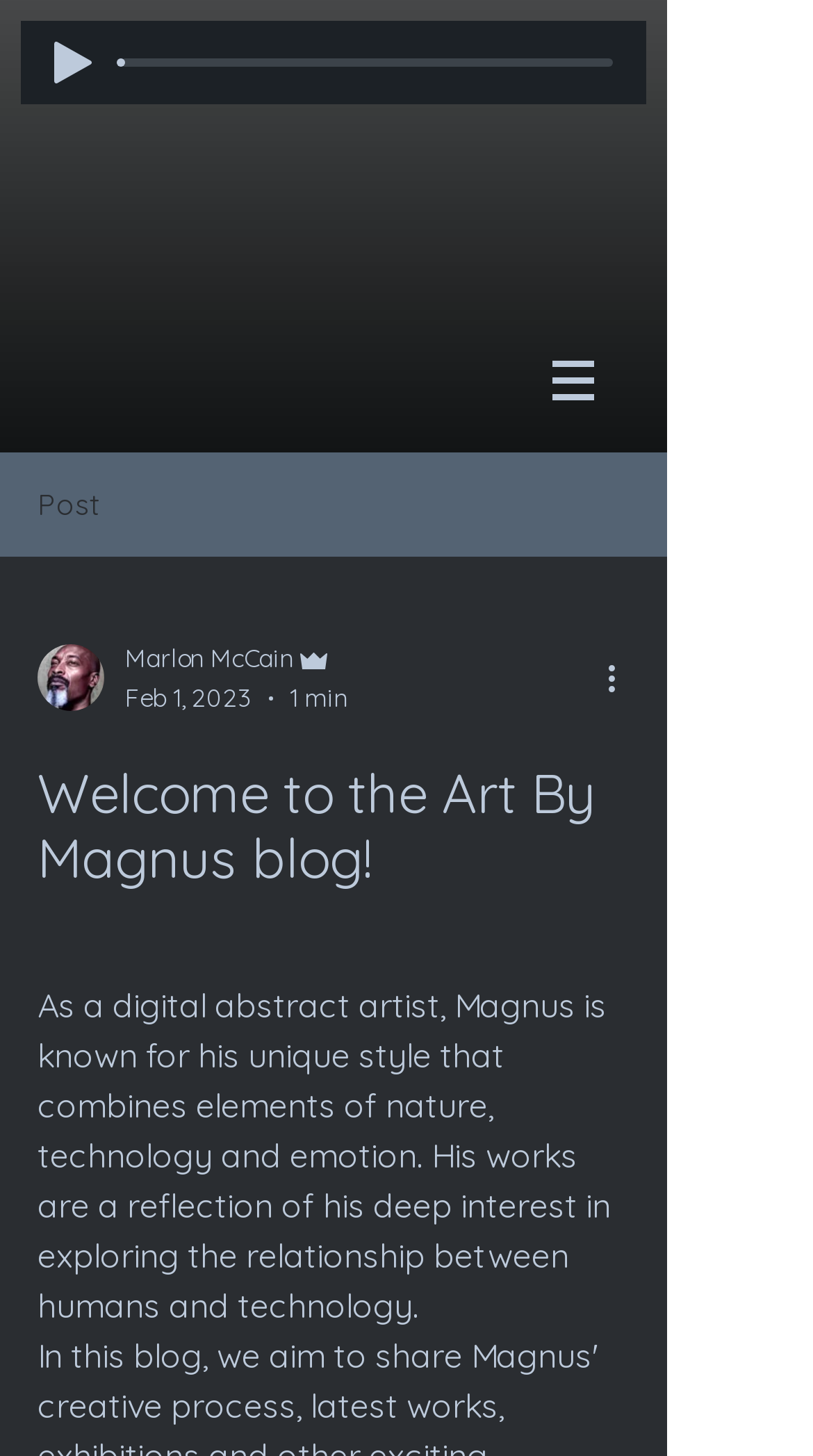What is the name of the digital abstract artist?
Look at the image and respond with a one-word or short-phrase answer.

Magnus